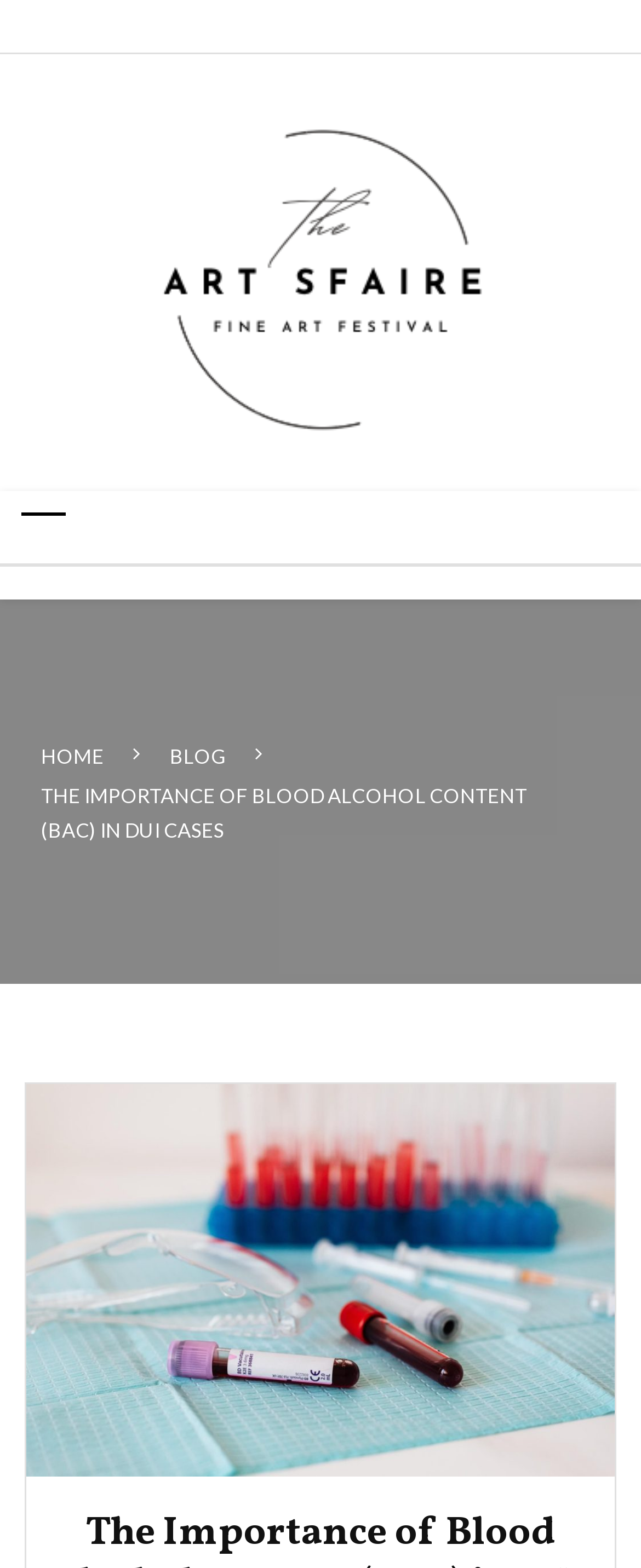Reply to the question below using a single word or brief phrase:
What is the position of the image?

Bottom center